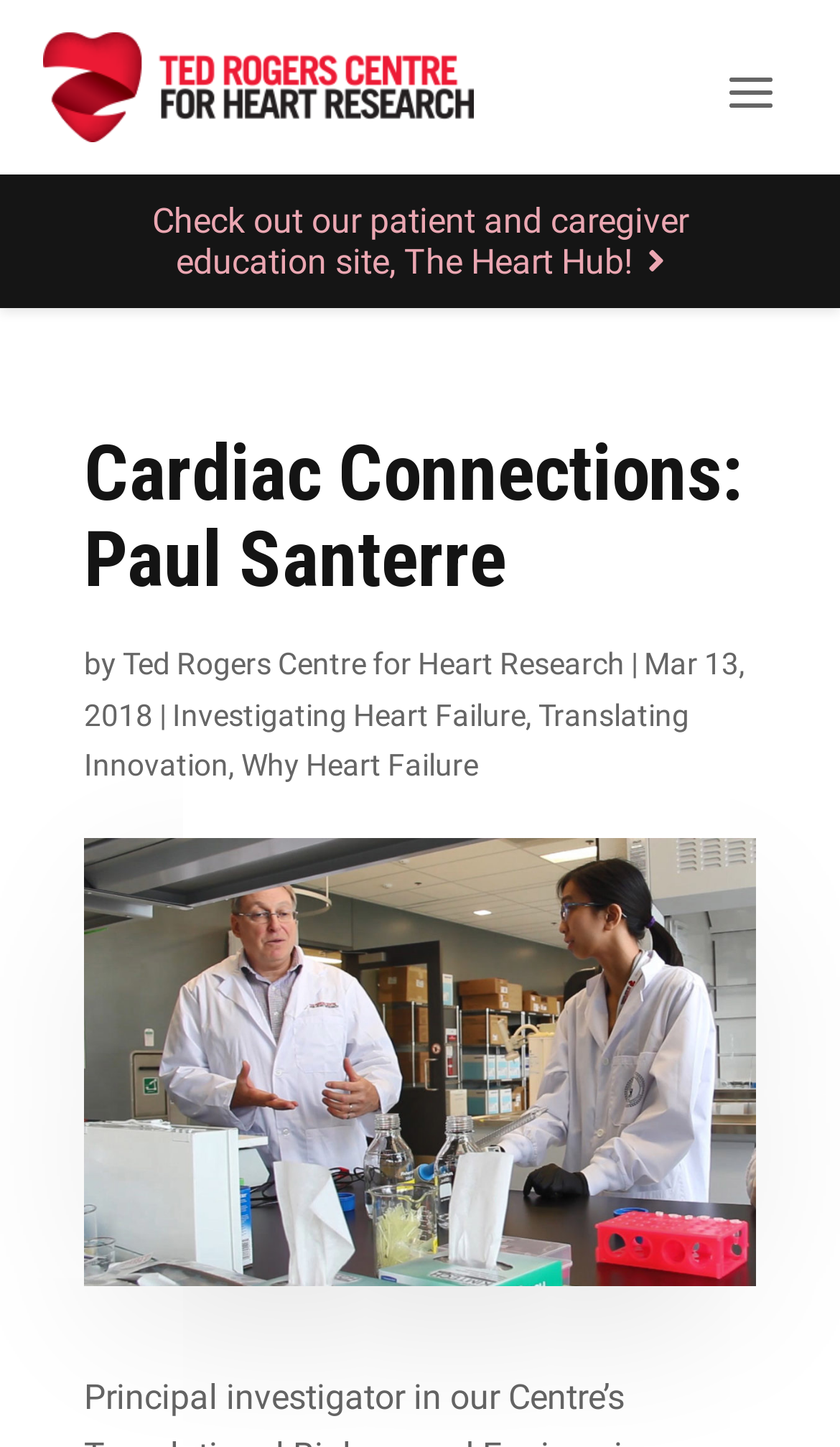Please locate and retrieve the main header text of the webpage.

Cardiac Connections: Paul Santerre